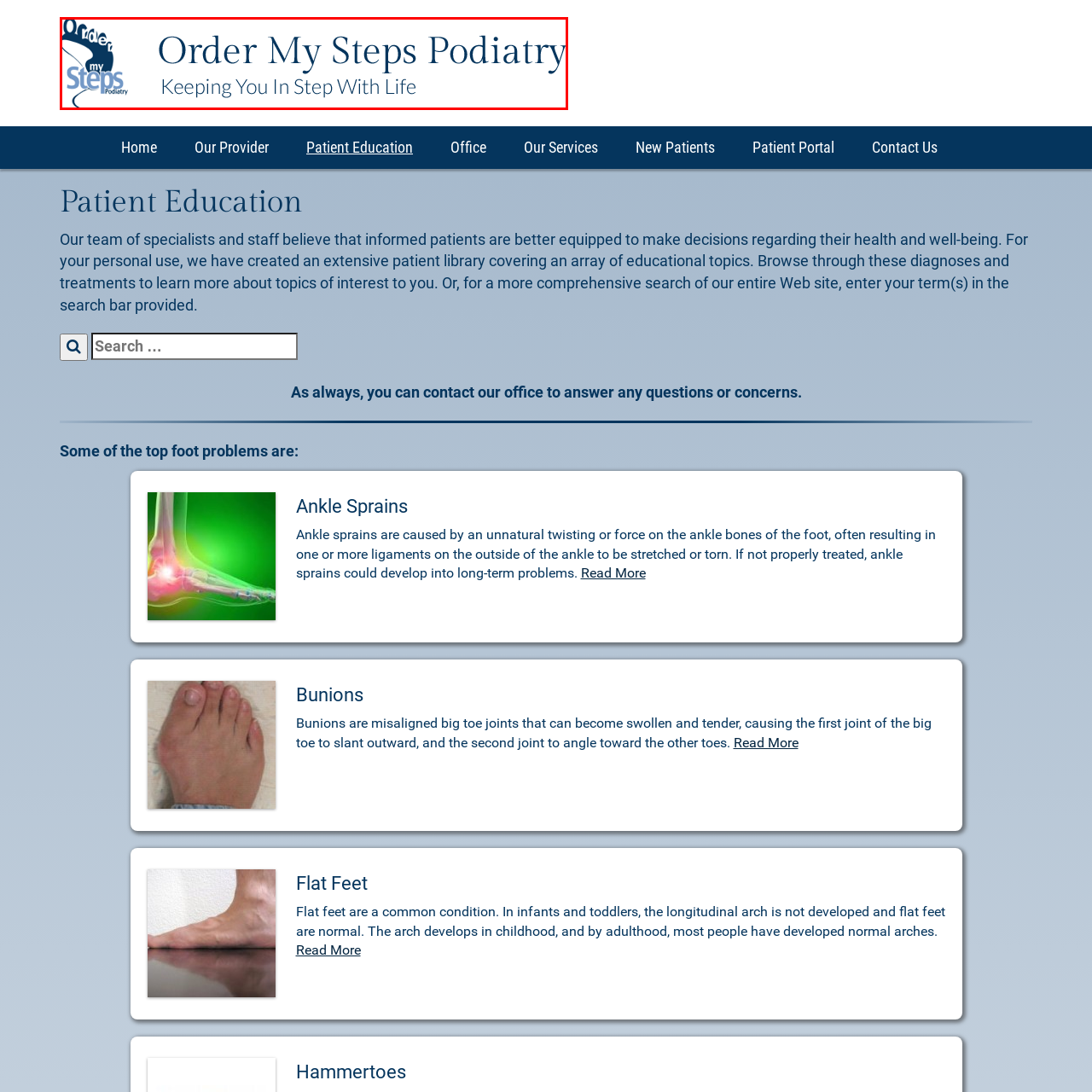What is the commitment of the practice?
Analyze the image within the red frame and provide a concise answer using only one word or a short phrase.

helping patients maintain mobility and well-being